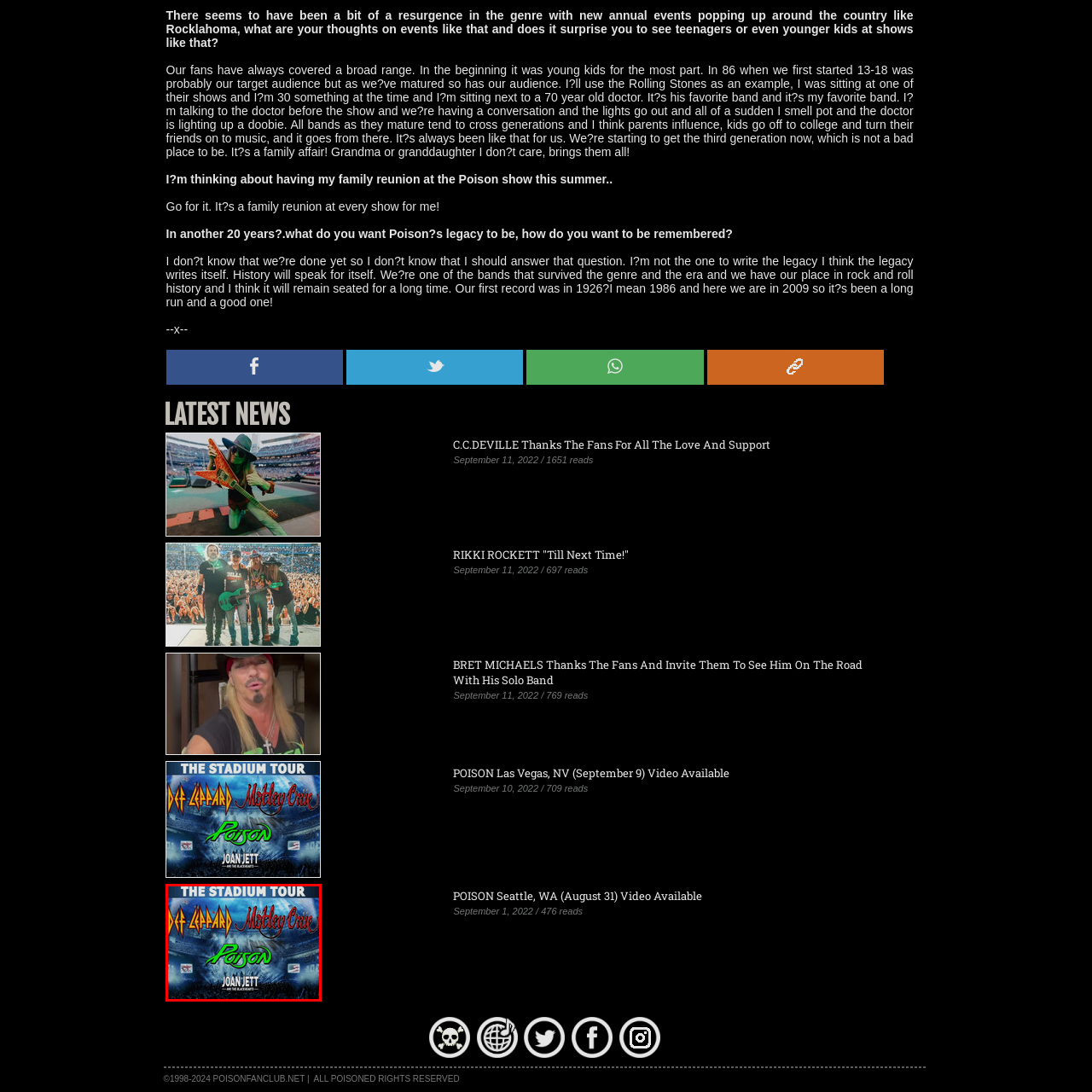Elaborate on the contents of the image highlighted by the red boundary in detail.

The image features a vibrant promotional graphic for "The Stadium Tour," showcasing iconic rock bands including Def Leppard, Mötley Crüe, Poison, and Joan Jett & The Blackhearts. The bold logos of Def Leppard and Mötley Crüe are displayed at the top, emphasizing their classic rock status. Below, Poison’s signature green logo stands out, representing the band's legacy in the glam rock genre. Joan Jett's name completes the lineup, highlighting her influence in rock music. The background suggests an energetic concert atmosphere, likely appealing to fans of classic rock. This graphic captures the excitement surrounding major rock events, reflecting a resurgence in live music experiences with audiences of all ages.